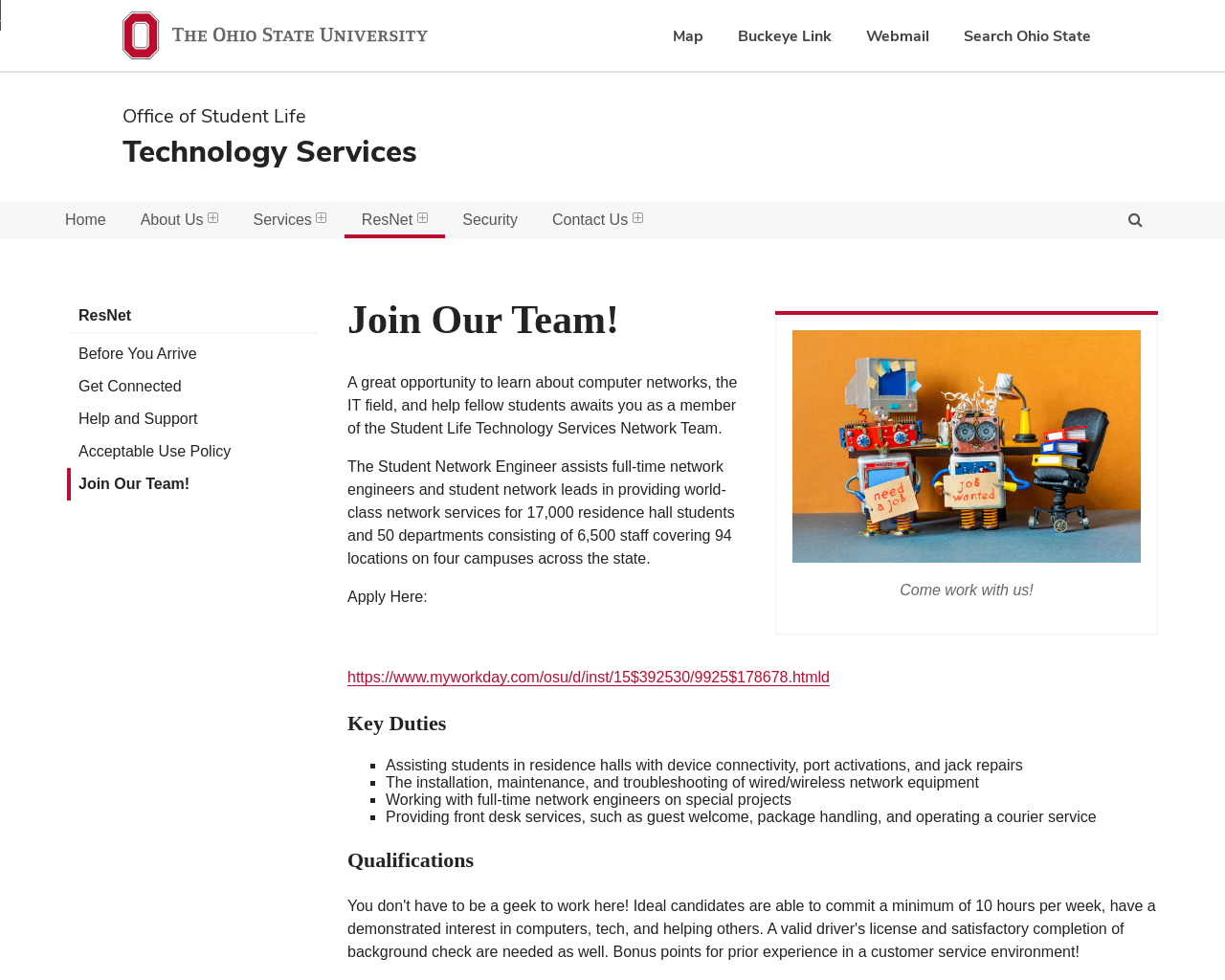What is the role of a Student Network Engineer?
Refer to the image and provide a thorough answer to the question.

I found the answer by reading the text under the 'Join Our Team!' heading, which describes the role of a Student Network Engineer as assisting students in residence halls with device connectivity, port activations, and jack repairs, and providing world-class network services for students and staff.